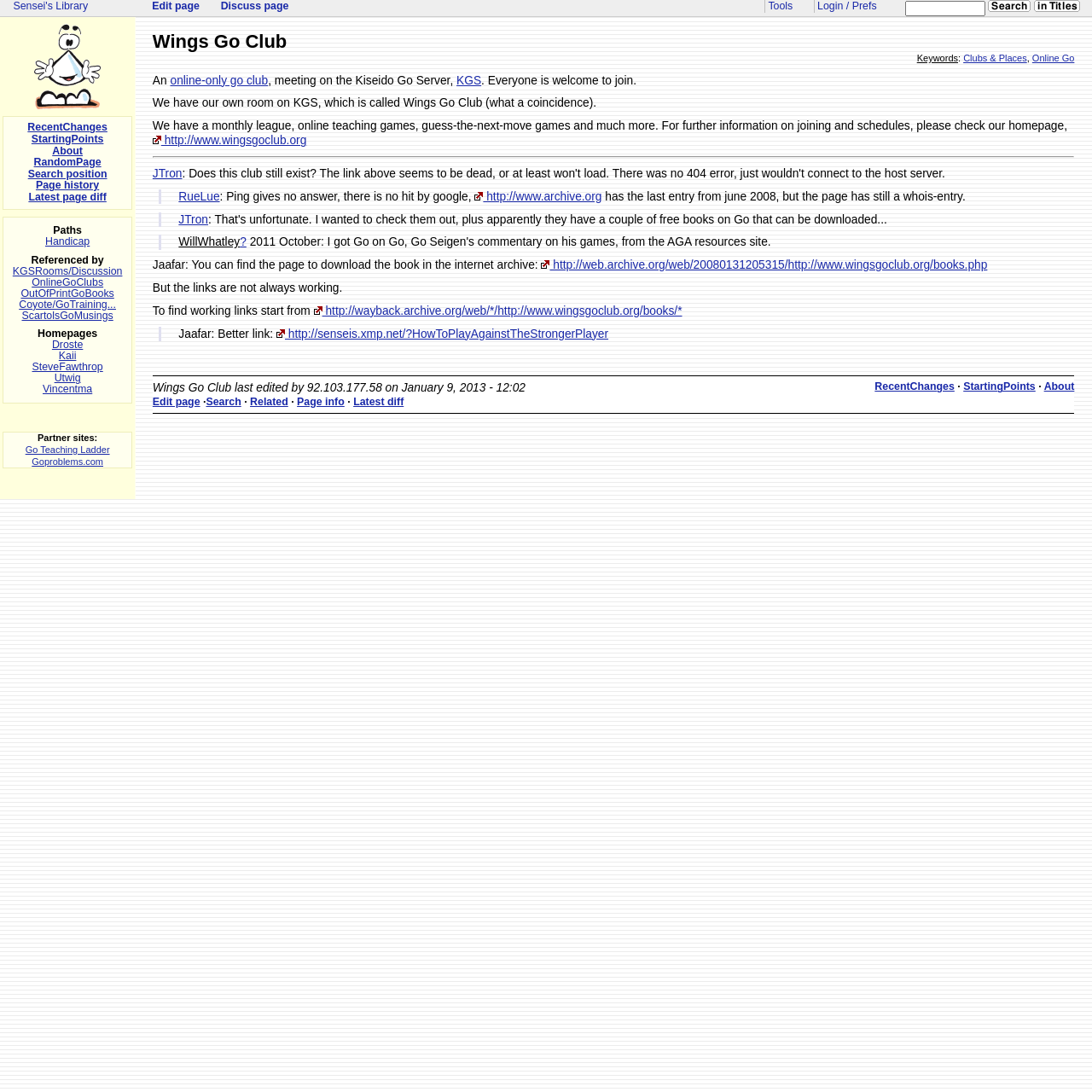Please provide a brief answer to the following inquiry using a single word or phrase:
What is the name of the online go club?

Wings Go Club